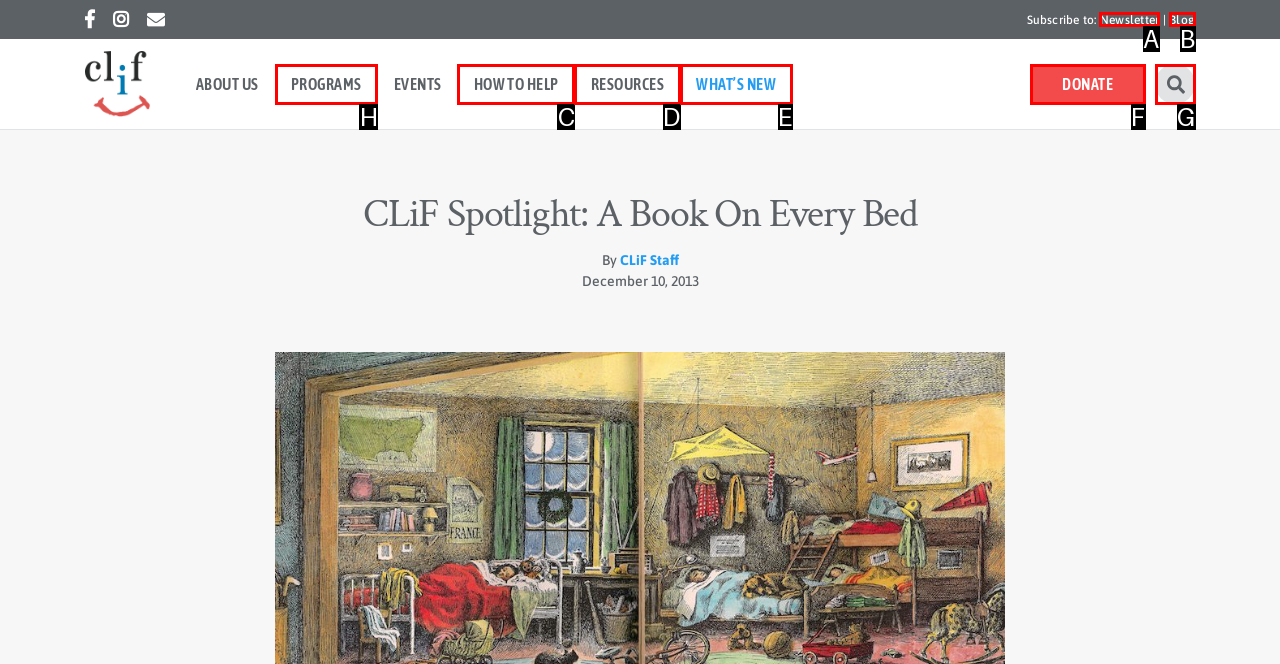Given the instruction: Go to the 'PROGRAMS' page, which HTML element should you click on?
Answer with the letter that corresponds to the correct option from the choices available.

H